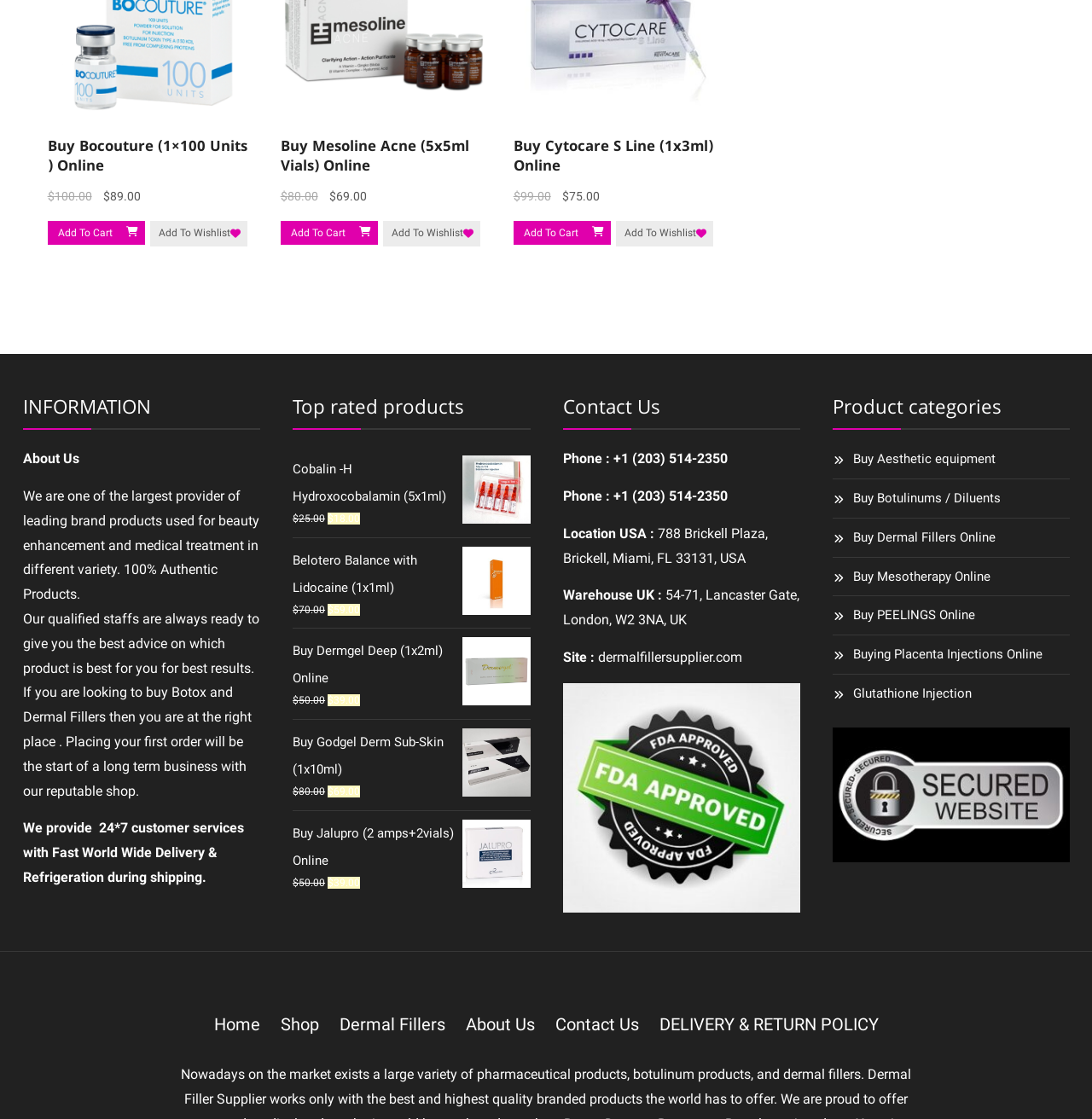Provide a one-word or brief phrase answer to the question:
What is the current price of Mesoline Acne?

$69.00